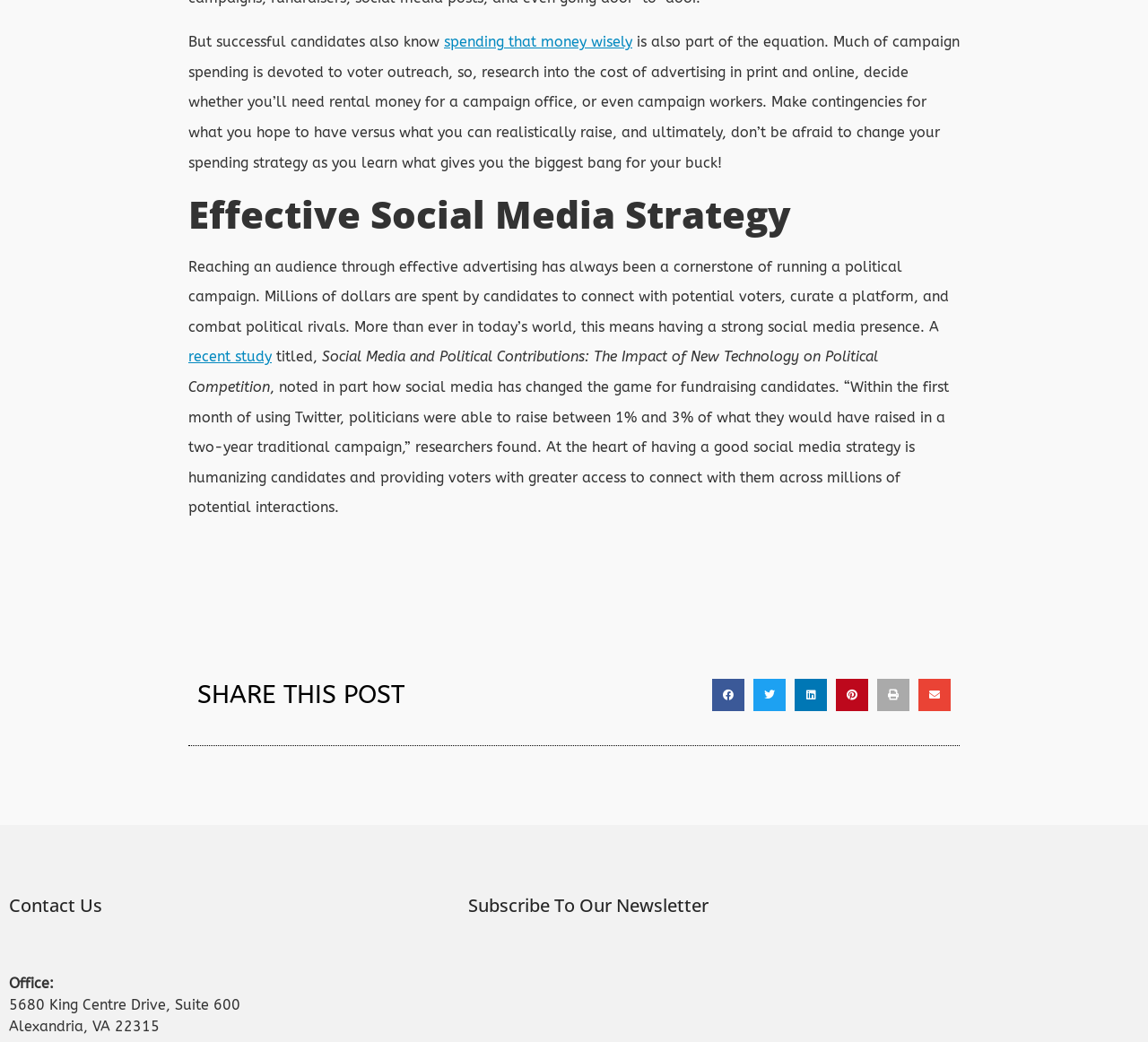Can you specify the bounding box coordinates for the region that should be clicked to fulfill this instruction: "Read the 'recent study'".

[0.164, 0.334, 0.237, 0.351]